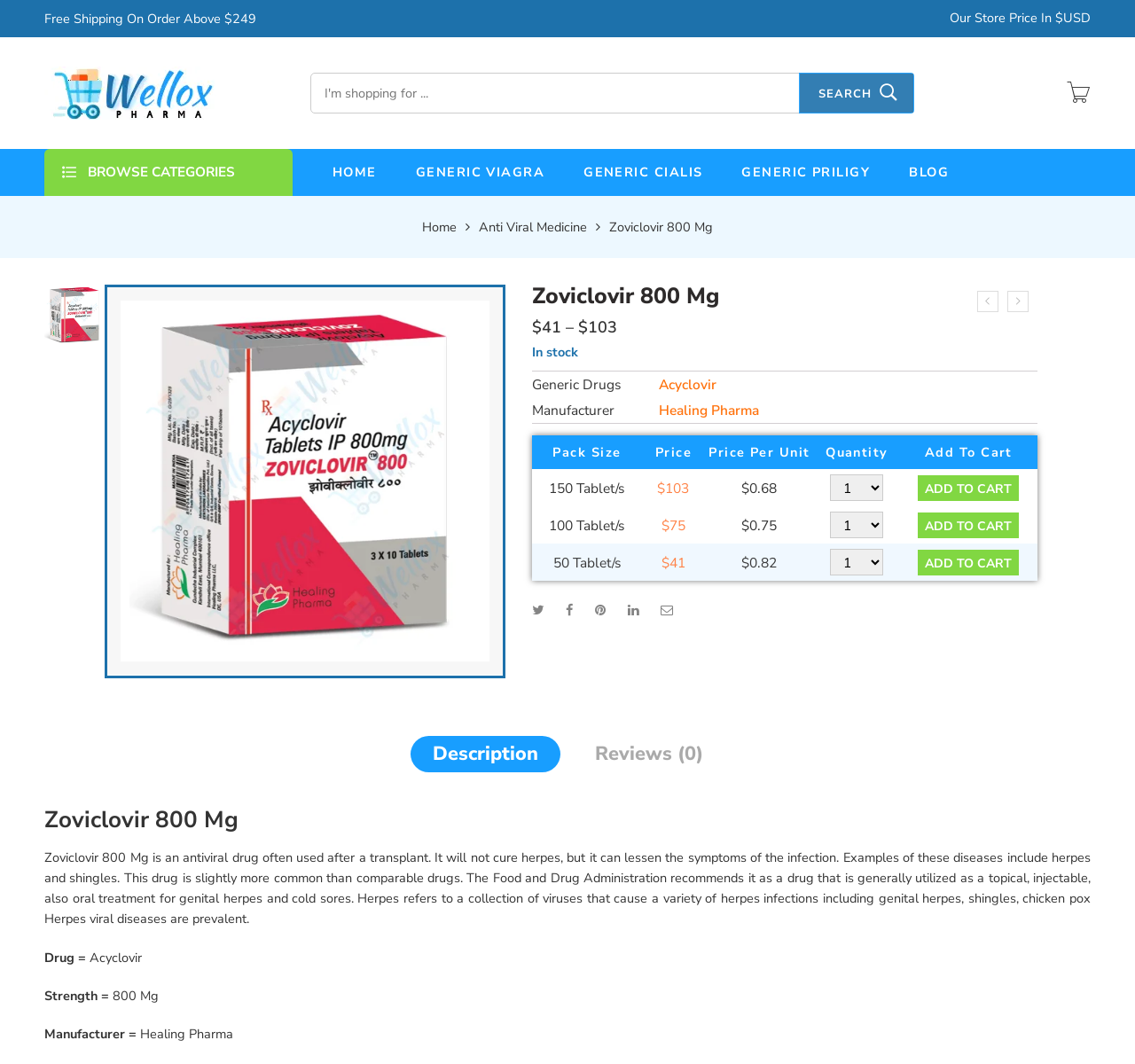Create a full and detailed caption for the entire webpage.

This webpage is about Zoviclovir 800 Mg, an antiviral medication. At the top, there is a navigation bar with links to "Home", "Generic Viagra", "Generic Cialis", "Generic Priligy", and "Blog". Below the navigation bar, there is a search bar with a "SEARCH" button. On the top-right corner, there is a link to "WelloxPharma" with an accompanying image.

The main content of the webpage is divided into two sections. The left section has a heading "Zoviclovir 800 Mg" and displays the price of the medication, which is $41. Below the price, there is a table showing the availability of the medication, which is "In stock". 

The right section has a table with three rows, each representing a different pack size of the medication. The columns of the table show the pack size, price, price per unit, quantity, and an "Add to Cart" button. The pack sizes available are 150 tablets, 100 tablets, and 50 tablets, with corresponding prices of $103, $75, and $41, respectively.

Below the table, there are five links to social media platforms. Further down, there are two links to "Description" and "Reviews (0)".

At the bottom of the webpage, there is a footer section with links to "Home", "Anti Viral Medicine", and "Browse Categories".